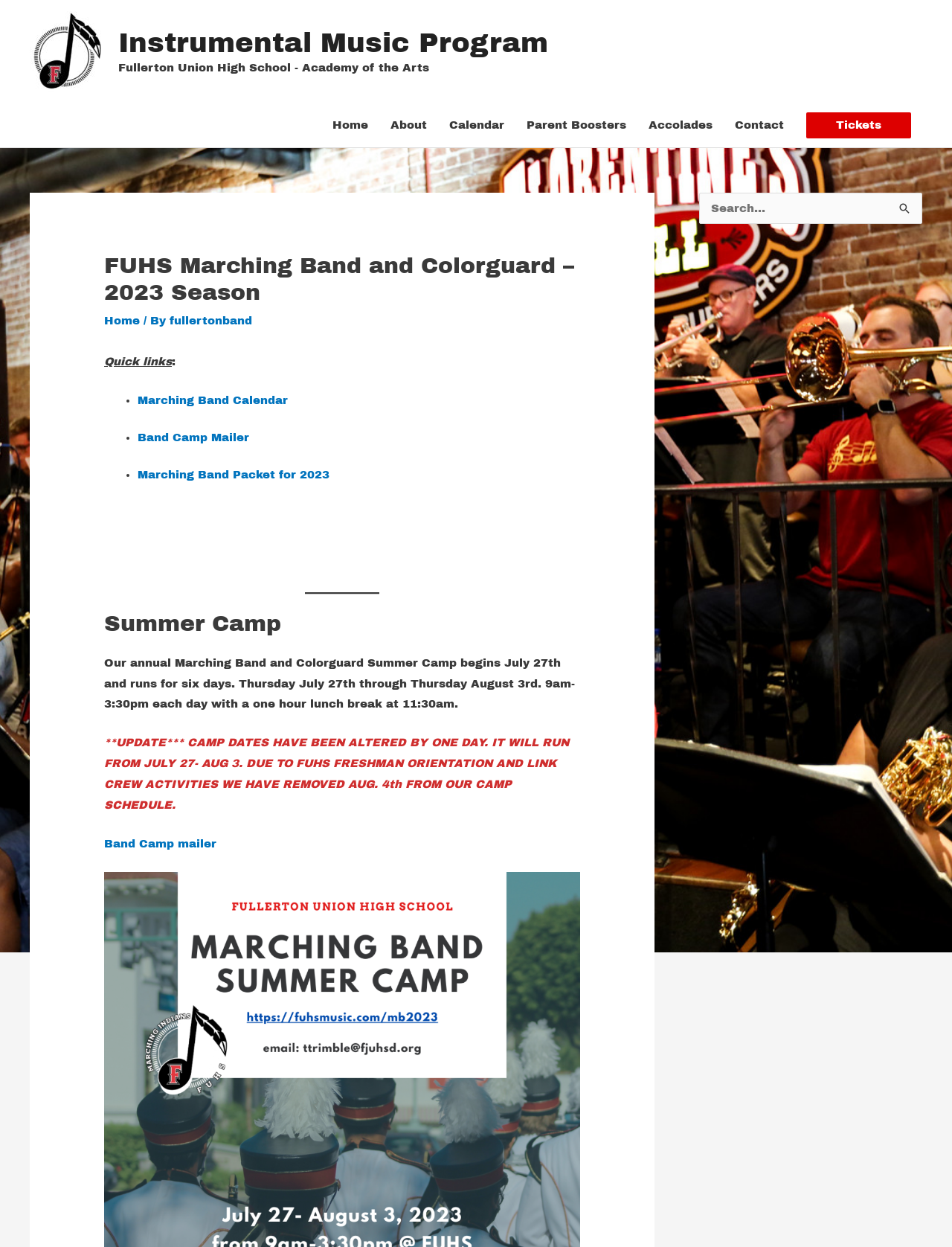Please provide the bounding box coordinates for the element that needs to be clicked to perform the following instruction: "view about page". The coordinates should be given as four float numbers between 0 and 1, i.e., [left, top, right, bottom].

None